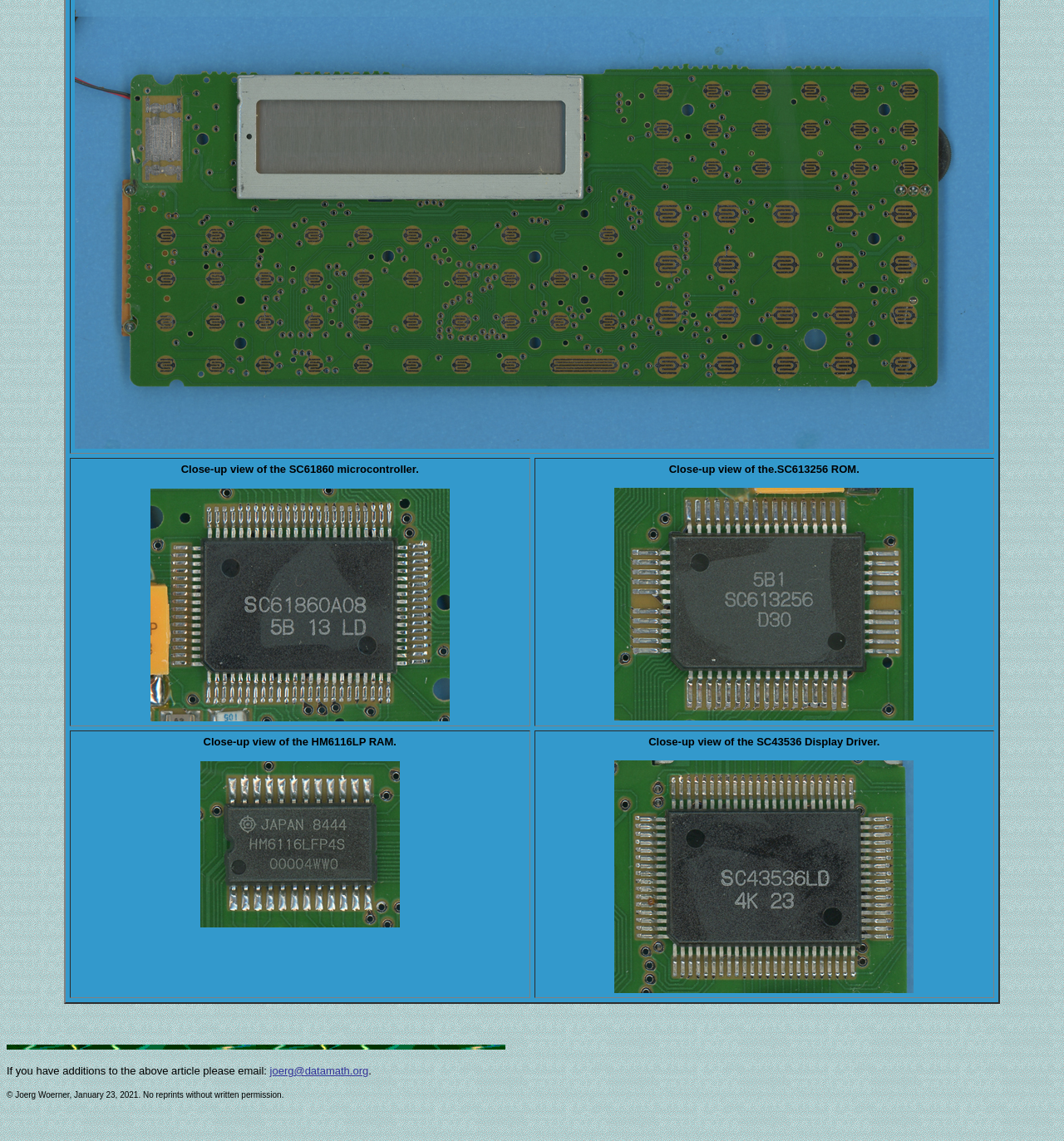Find the coordinates for the bounding box of the element with this description: "joerg@datamath.org".

[0.254, 0.933, 0.346, 0.944]